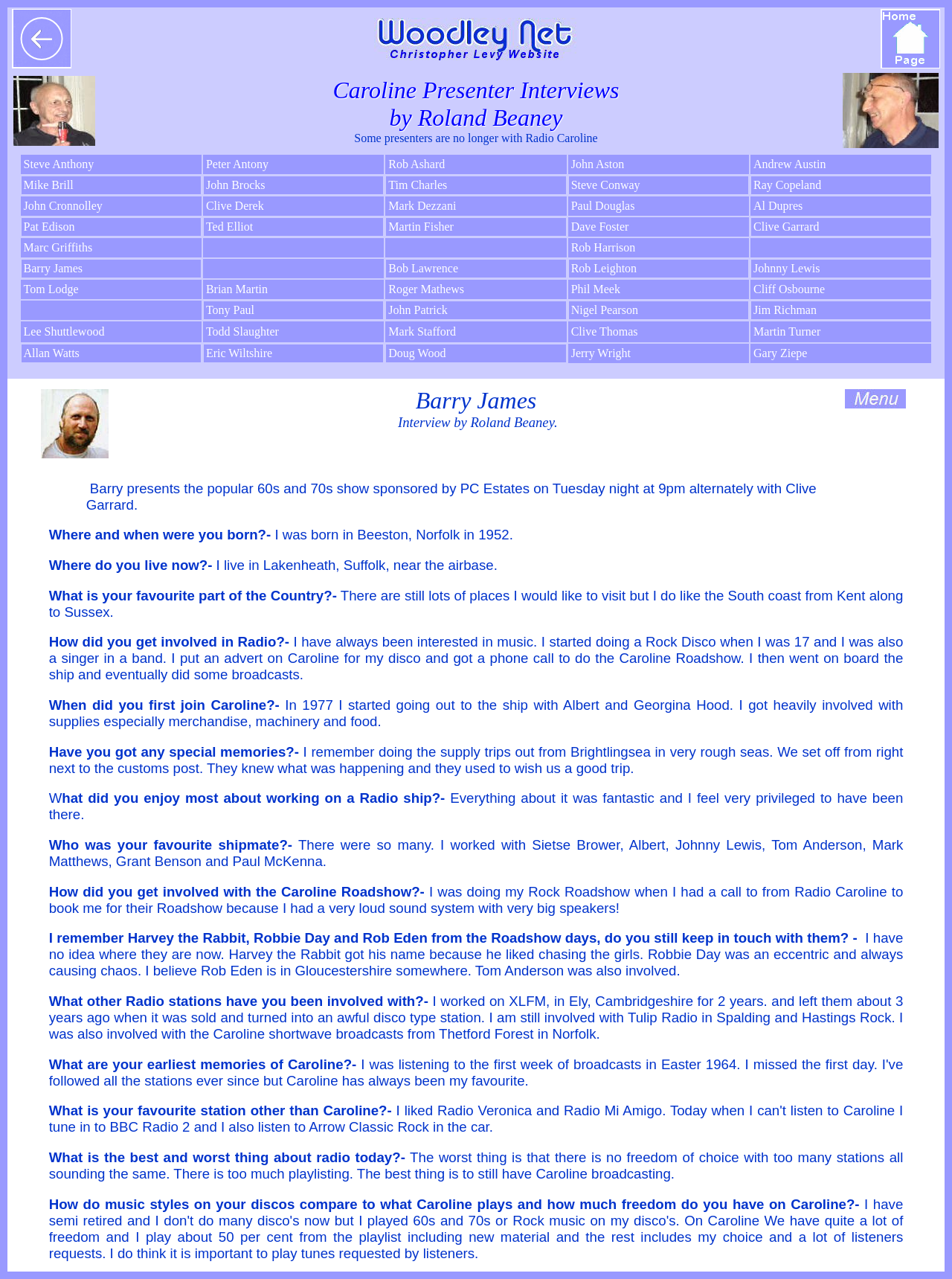Calculate the bounding box coordinates of the UI element given the description: "Paul Douglas".

[0.597, 0.154, 0.786, 0.168]